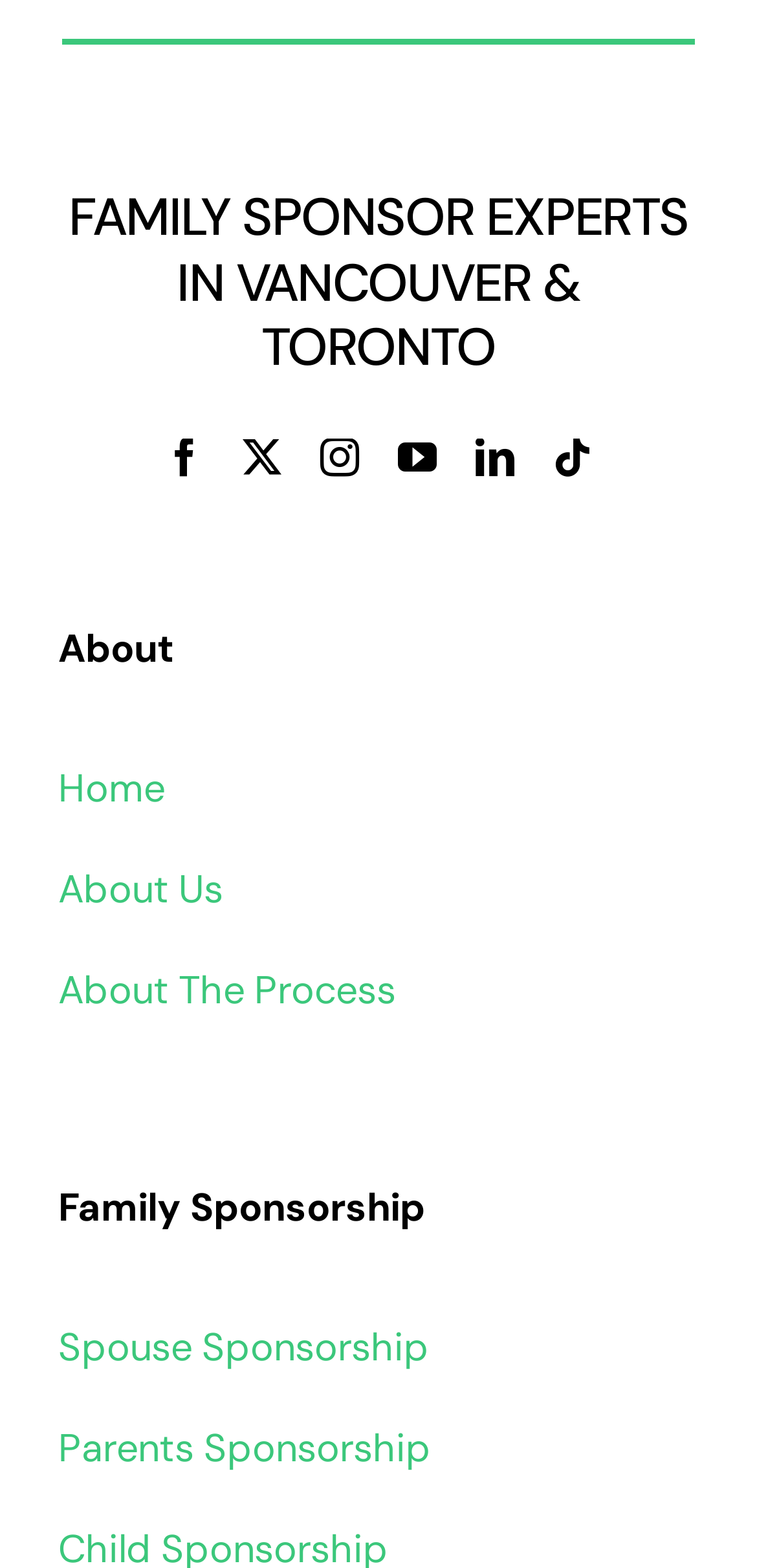What is the second menu item?
Refer to the image and give a detailed answer to the question.

I looked at the menu items on the left side of the webpage and found that the second item is 'About Us', which is a link.